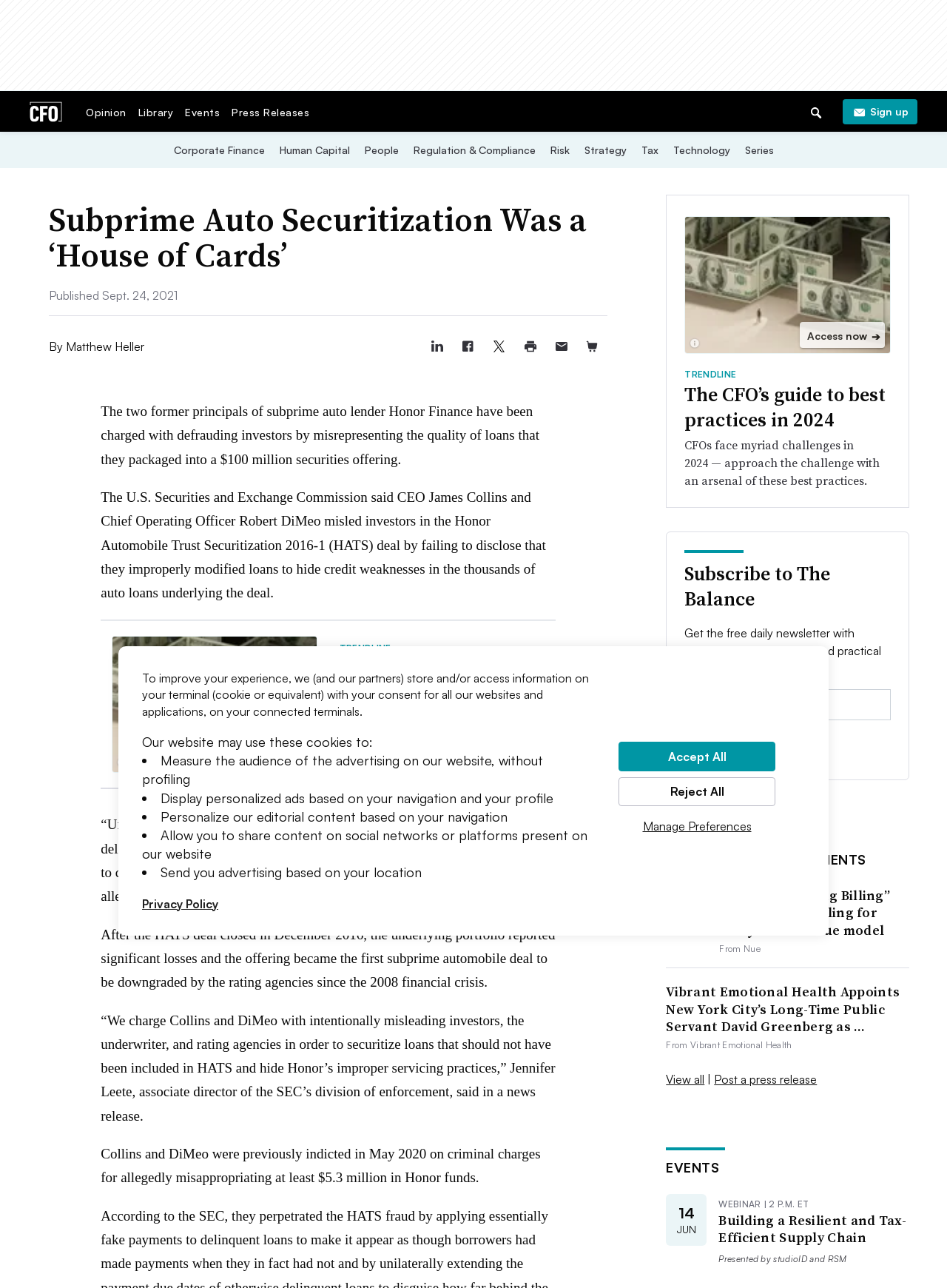Summarize the webpage in an elaborate manner.

This webpage is a financial news article from CFO Dive, with the title "Subprime Auto Securitization Was a ‘House of Cards’". The page has a navigation menu at the top, with links to various sections such as "Opinion", "Library", "Events", and "Press Releases". There is also a search bar and a button to sign up.

Below the navigation menu, there is a cookie consent banner that informs users about the website's use of cookies and provides options to manage preferences or accept/reject all cookies.

The main content of the page is the news article, which has a heading and a subheading. The article is divided into several paragraphs, with some of them containing links to related content or external sources. There are also several images and figures throughout the article, including a graph and a photo.

On the right side of the page, there are social media sharing links and a "Print article" button. There is also a section with a heading "TRENDLINE" and a link to a related article.

At the bottom of the page, there is a section with links to other articles and a button to access more content.